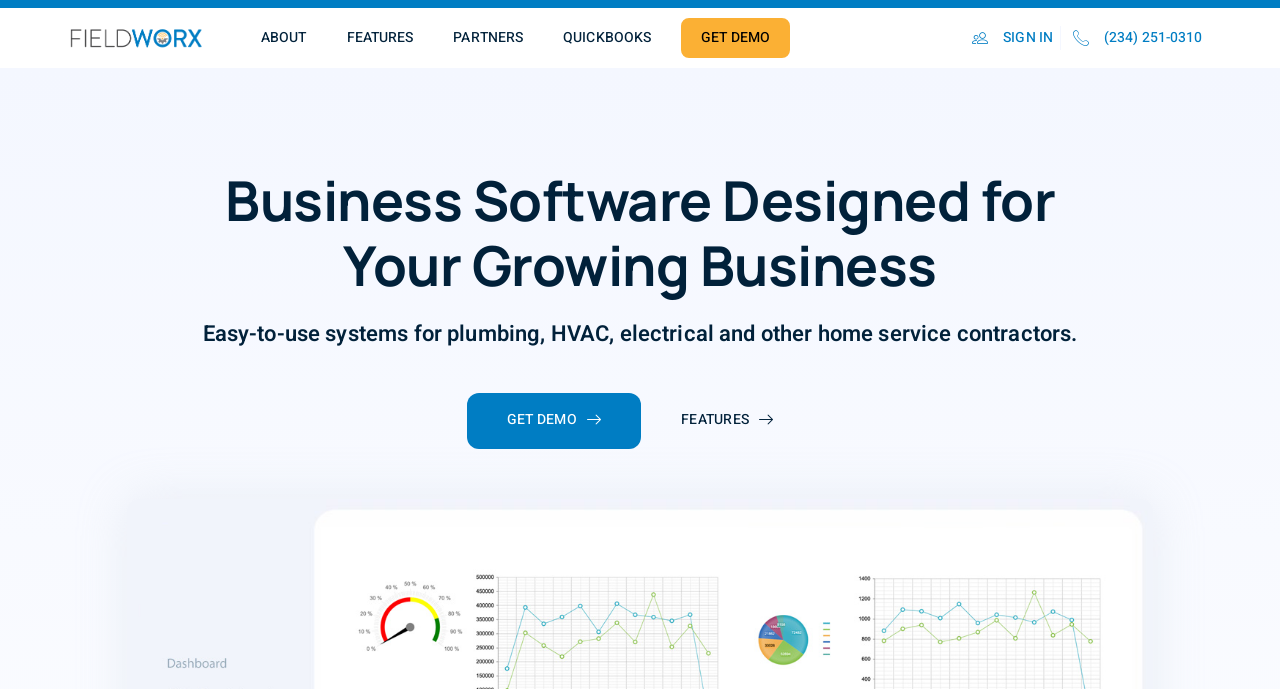Construct a comprehensive description capturing every detail on the webpage.

The webpage is about Fieldworx Software, a business software designed for growing businesses. At the top left, there is a logo of Fieldworx Software, which is an image with a link to the company's homepage. Next to the logo, there is a heading that repeats the company's tagline, "Business Software Designed for Your Growing Business".

Below the logo and heading, there is a navigation menu with five links: "ABOUT", "FEATURES", "PARTNERS", "QUICKBOOKS", and "GET DEMO". These links are aligned horizontally and take up about half of the screen width.

To the right of the navigation menu, there are two more links: "SIGN IN" and a phone number "(234) 251-0310". These links are positioned near the top right corner of the screen.

Further down the page, there is a brief description of the software, stating that it provides "Easy-to-use systems for plumbing, HVAC, electrical and other home service contractors." This text is centered on the screen.

Below the description, there are two prominent calls-to-action: "GET DEMO" and "FEATURES". These links are positioned side by side, with "GET DEMO" on the left and "FEATURES" on the right. They are centered horizontally and take up about half of the screen width.